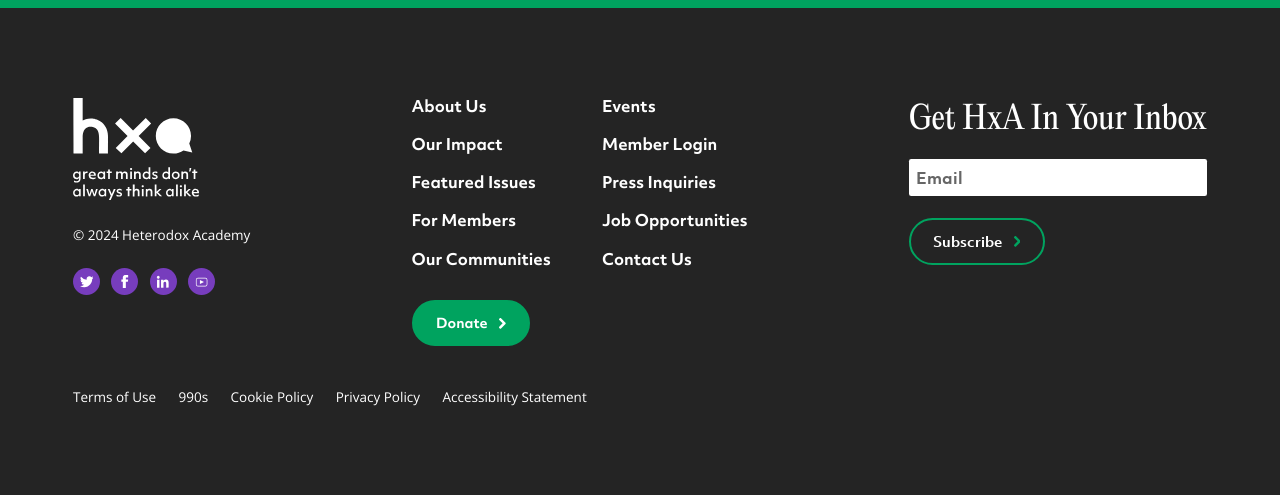Please identify the bounding box coordinates of the clickable area that will allow you to execute the instruction: "Donate to Heterodox Academy".

[0.322, 0.606, 0.414, 0.7]